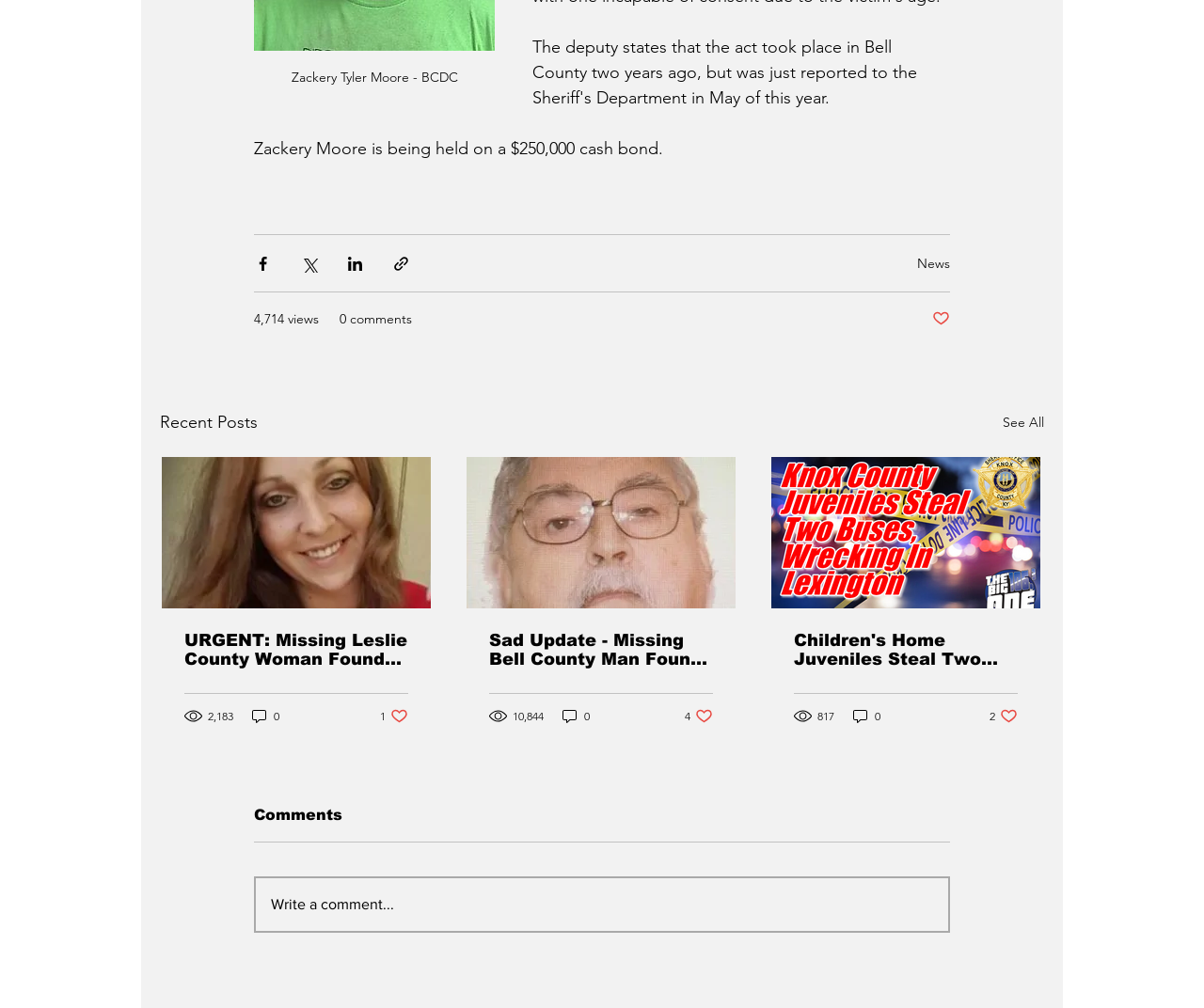Determine the bounding box coordinates for the HTML element mentioned in the following description: "News". The coordinates should be a list of four floats ranging from 0 to 1, represented as [left, top, right, bottom].

[0.762, 0.252, 0.789, 0.269]